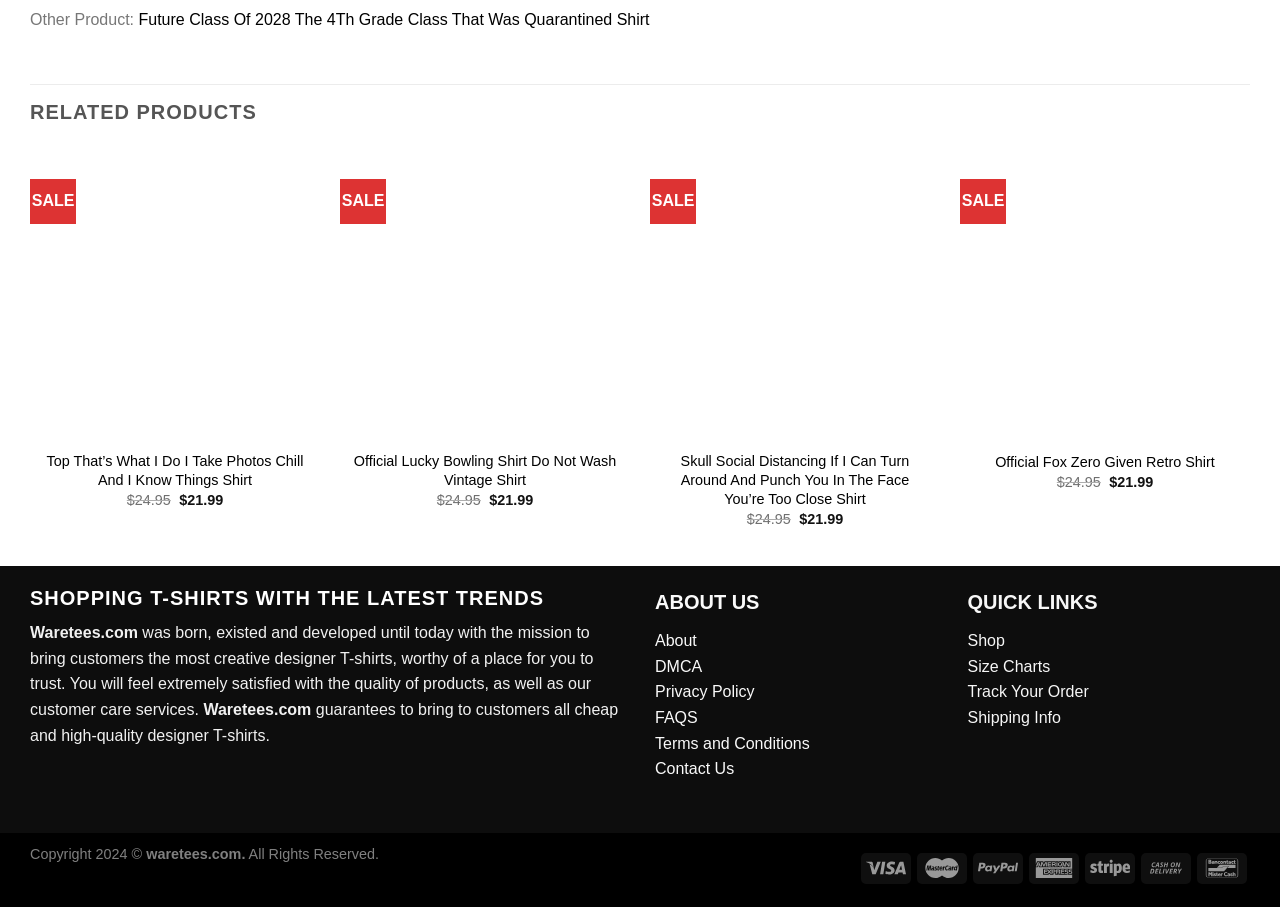Identify the bounding box coordinates for the element that needs to be clicked to fulfill this instruction: "Click on the 'About' link". Provide the coordinates in the format of four float numbers between 0 and 1: [left, top, right, bottom].

[0.512, 0.697, 0.544, 0.716]